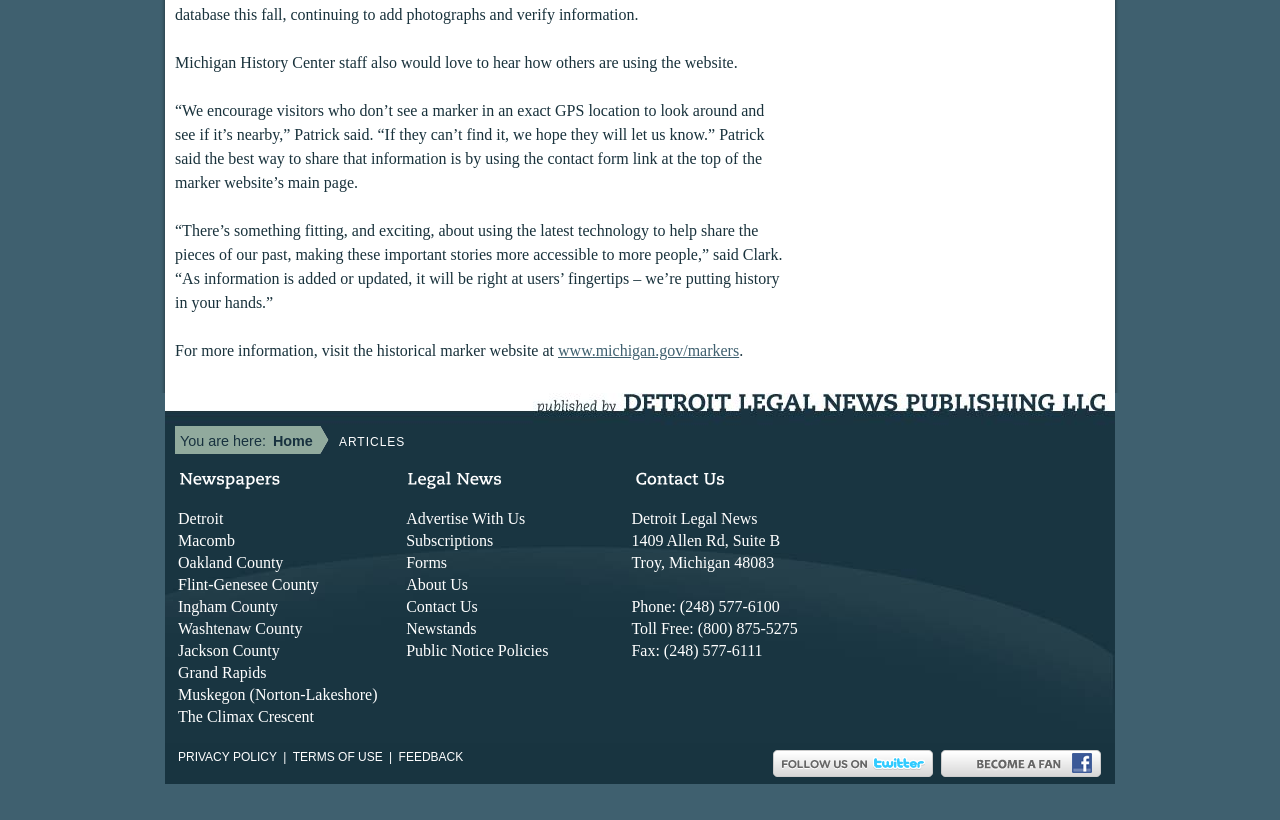Using the description: "Top Startups", determine the UI element's bounding box coordinates. Ensure the coordinates are in the format of four float numbers between 0 and 1, i.e., [left, top, right, bottom].

None